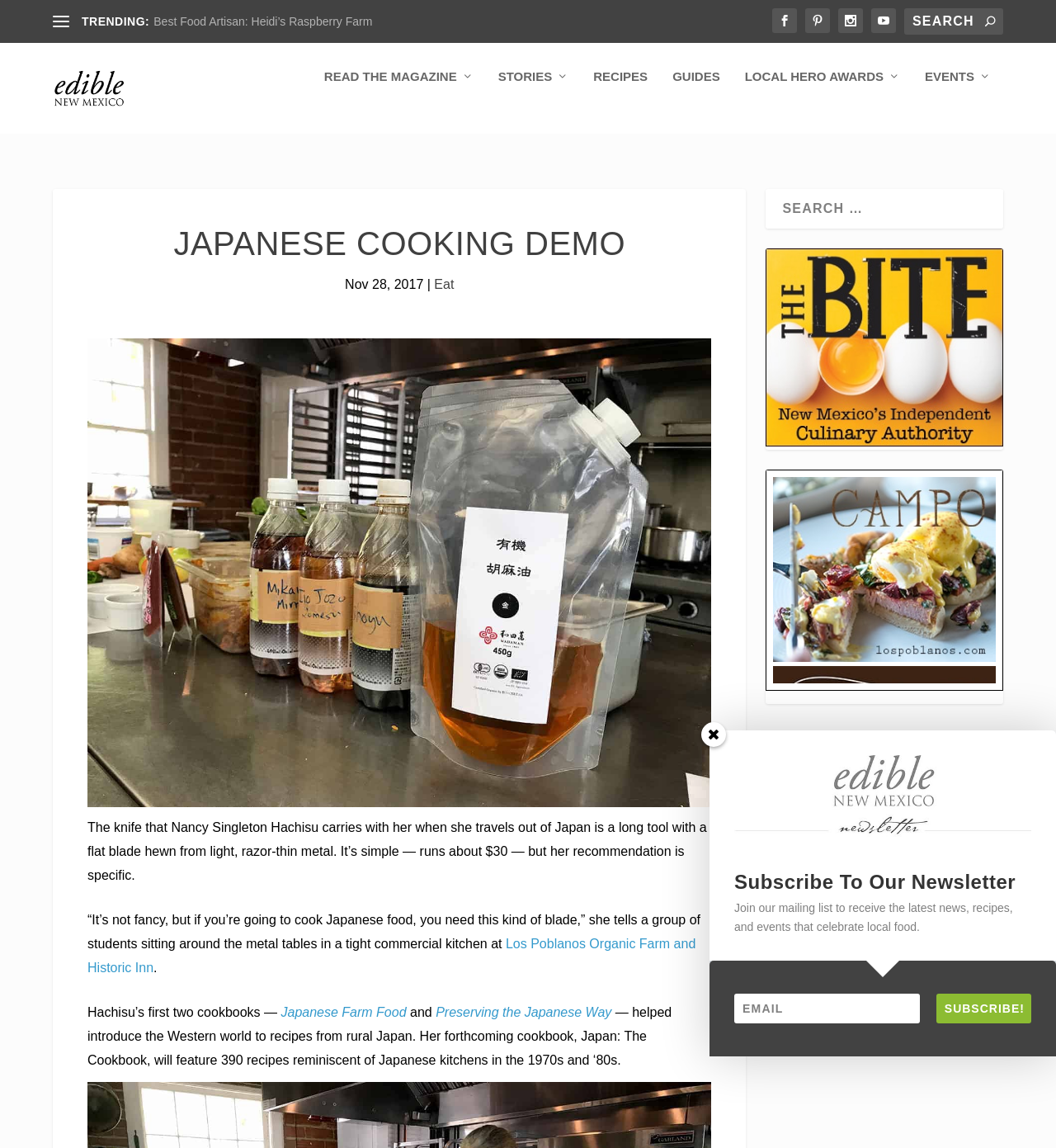Can you specify the bounding box coordinates of the area that needs to be clicked to fulfill the following instruction: "Search for something"?

[0.856, 0.007, 0.95, 0.03]